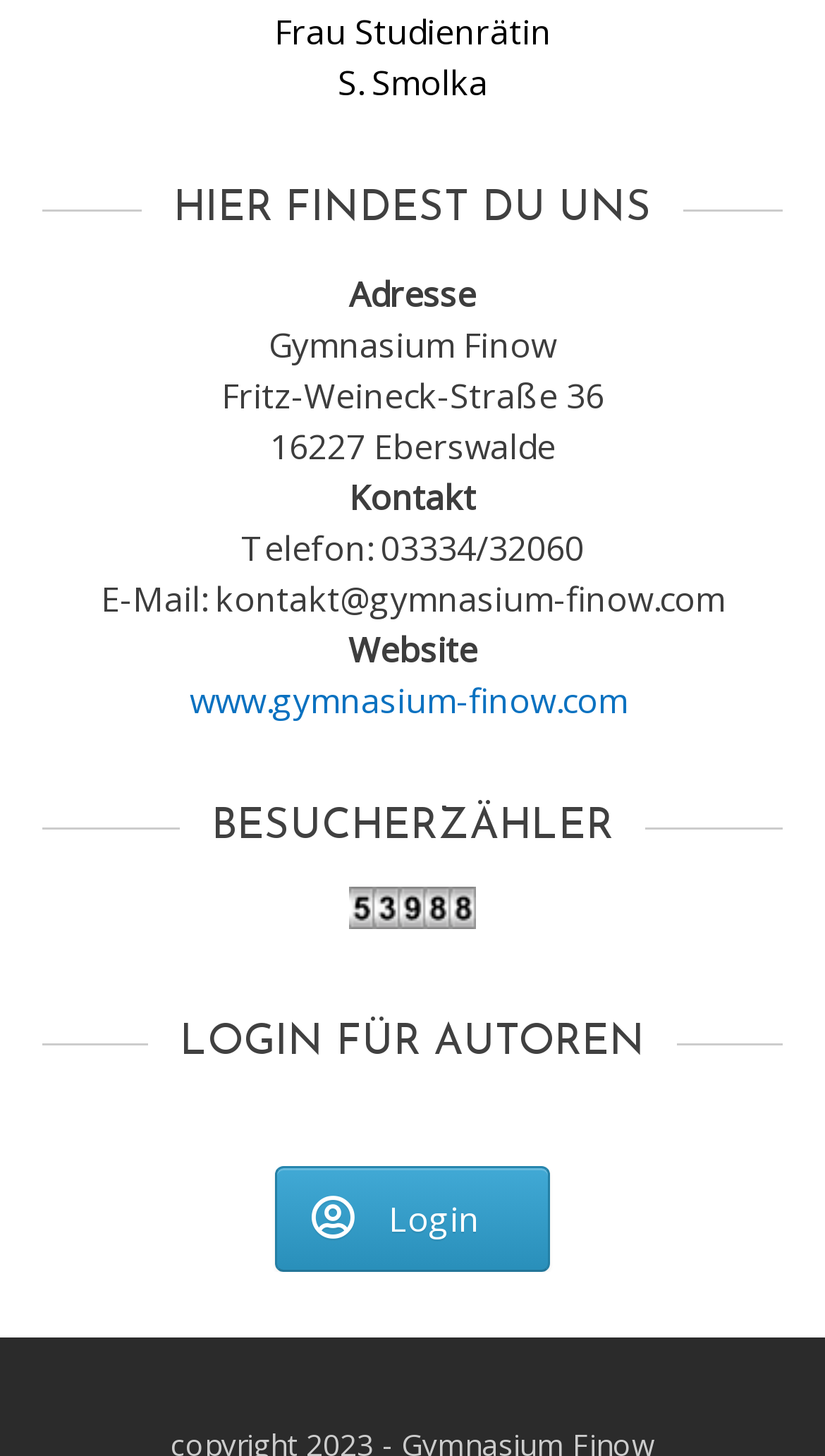What is the website of the school?
Using the details shown in the screenshot, provide a comprehensive answer to the question.

The website of the school can be found in the contact section of the webpage, where it is written as 'Website: www.gymnasium-finow.com'.